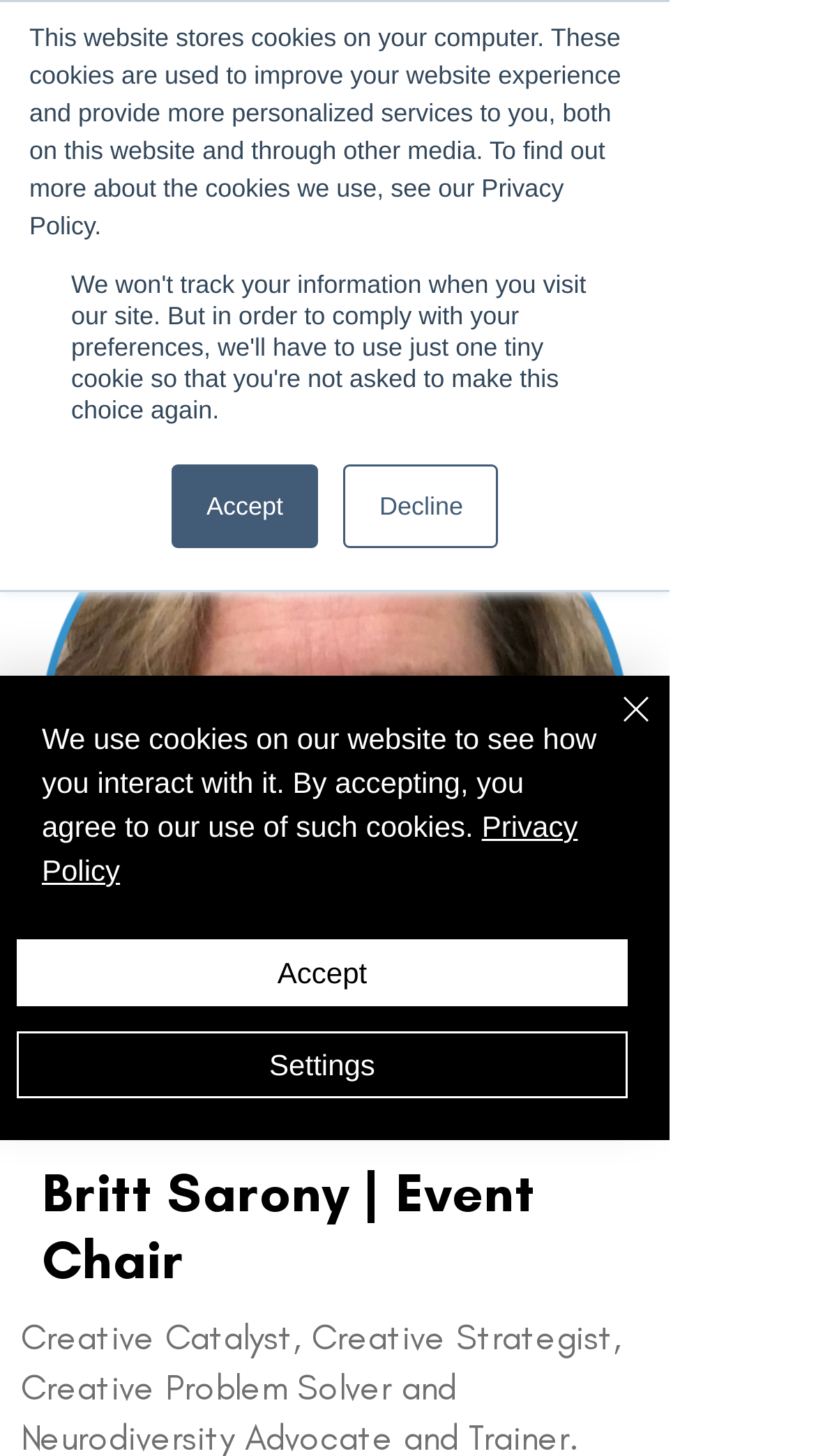Indicate the bounding box coordinates of the element that needs to be clicked to satisfy the following instruction: "Click the < Back link". The coordinates should be four float numbers between 0 and 1, i.e., [left, top, right, bottom].

[0.051, 0.737, 0.359, 0.786]